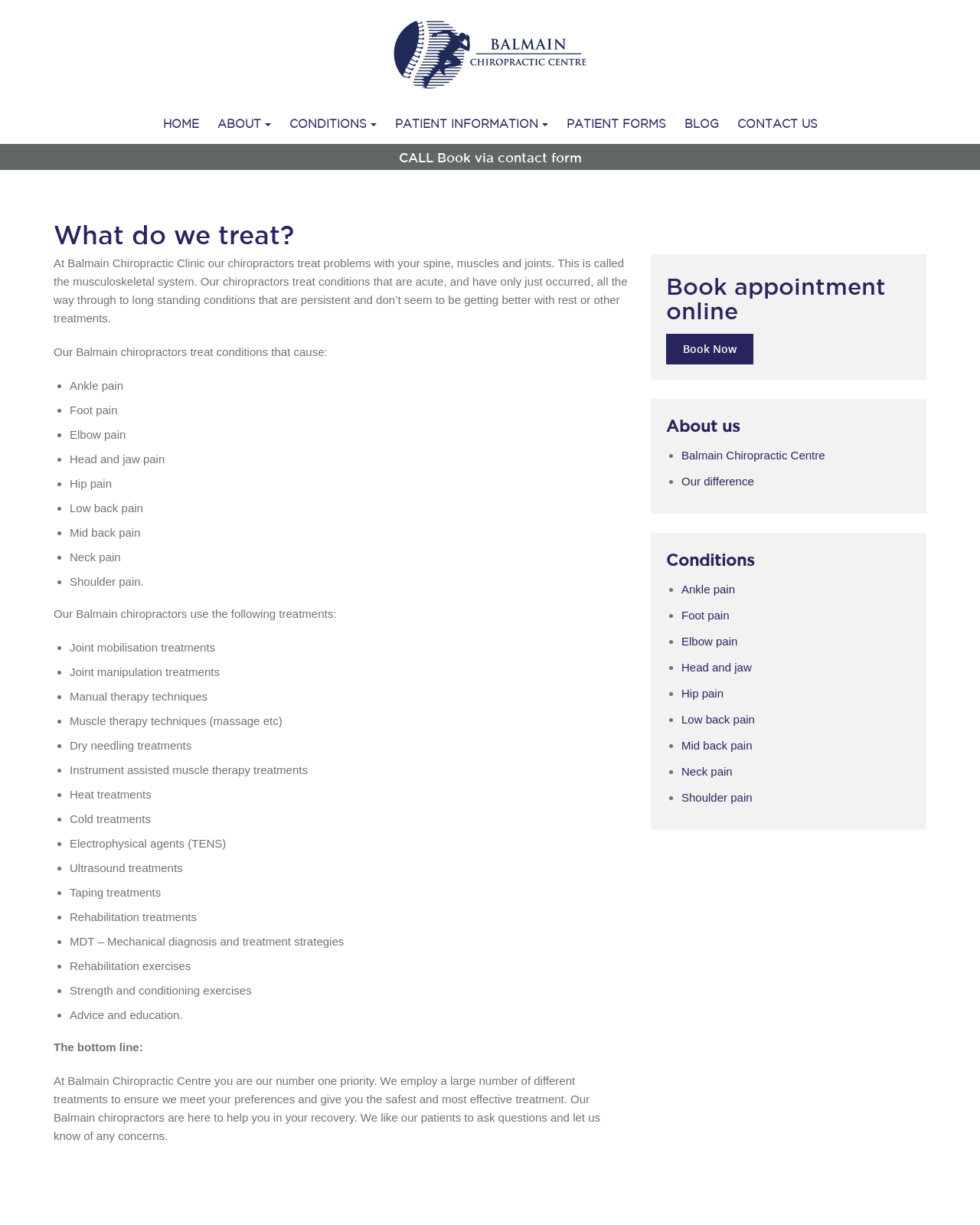What is one of the treatment methods used by Balmain chiropractors?
Look at the image and respond with a one-word or short phrase answer.

Joint mobilisation